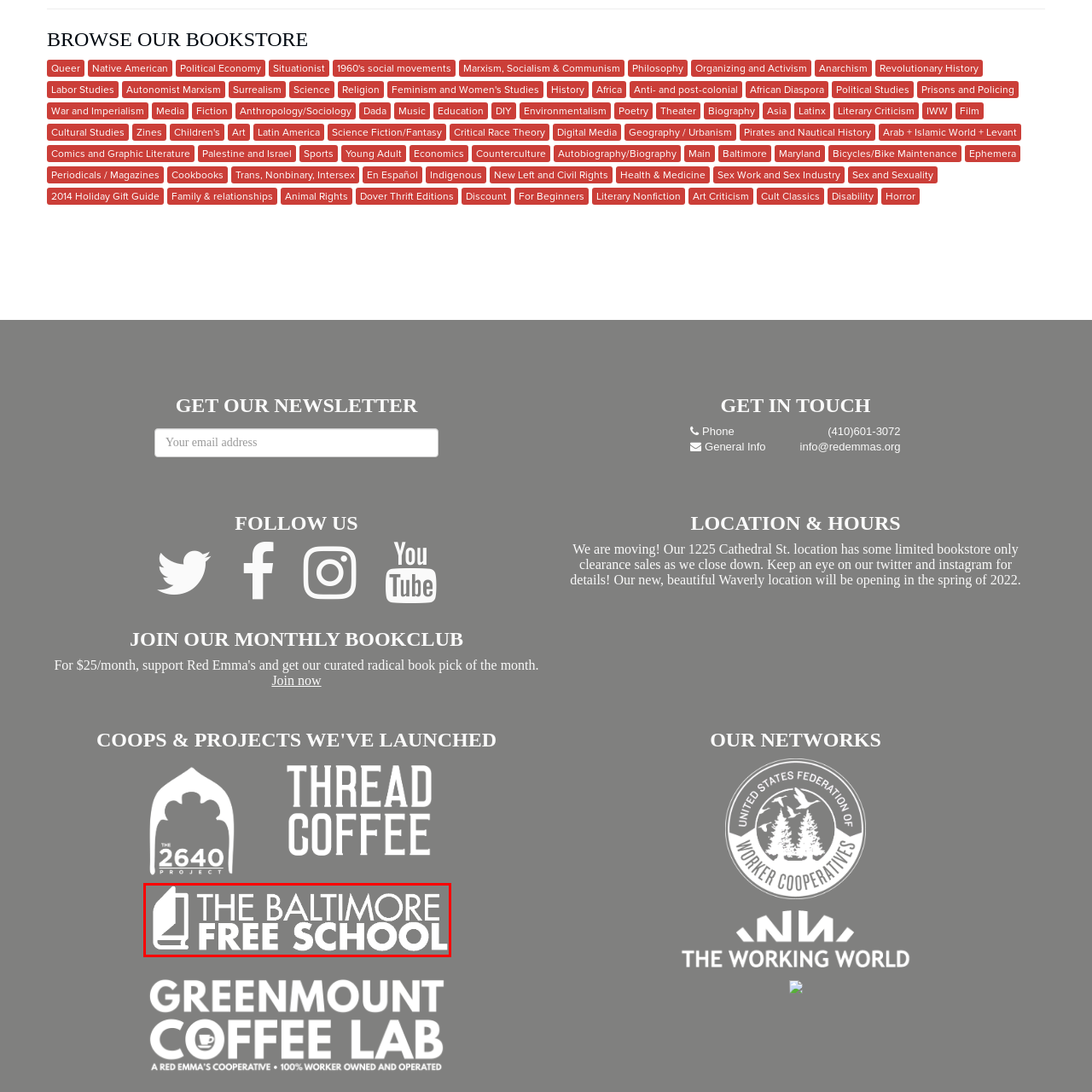What does the logo's modern aesthetic suggest?
Focus on the part of the image marked with a red bounding box and deliver an in-depth answer grounded in the visual elements you observe.

The modern aesthetic of the logo suggests that The Baltimore Free School has an accessible and inclusive approach to education, reflecting the institution's values and commitment to offering resources and knowledge freely to its community.